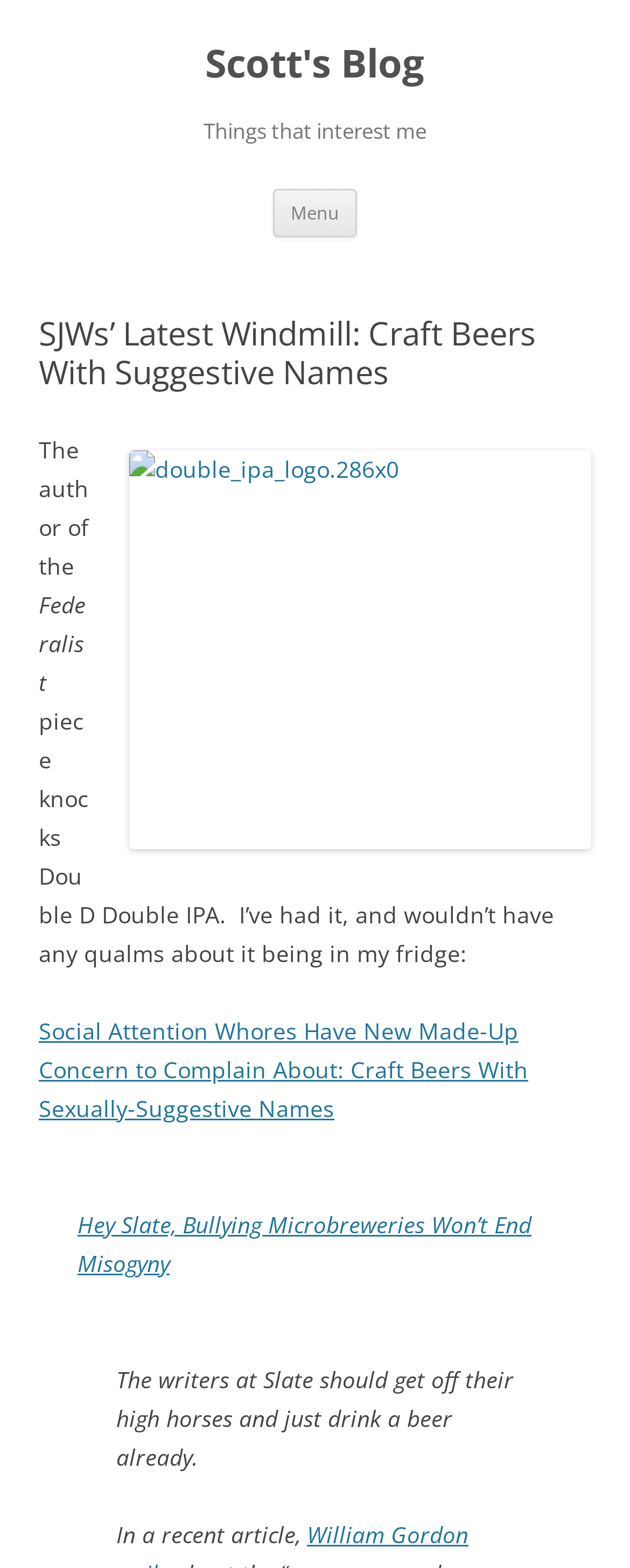What is the name of the IPA beer mentioned?
Identify the answer in the screenshot and reply with a single word or phrase.

Double D Double IPA